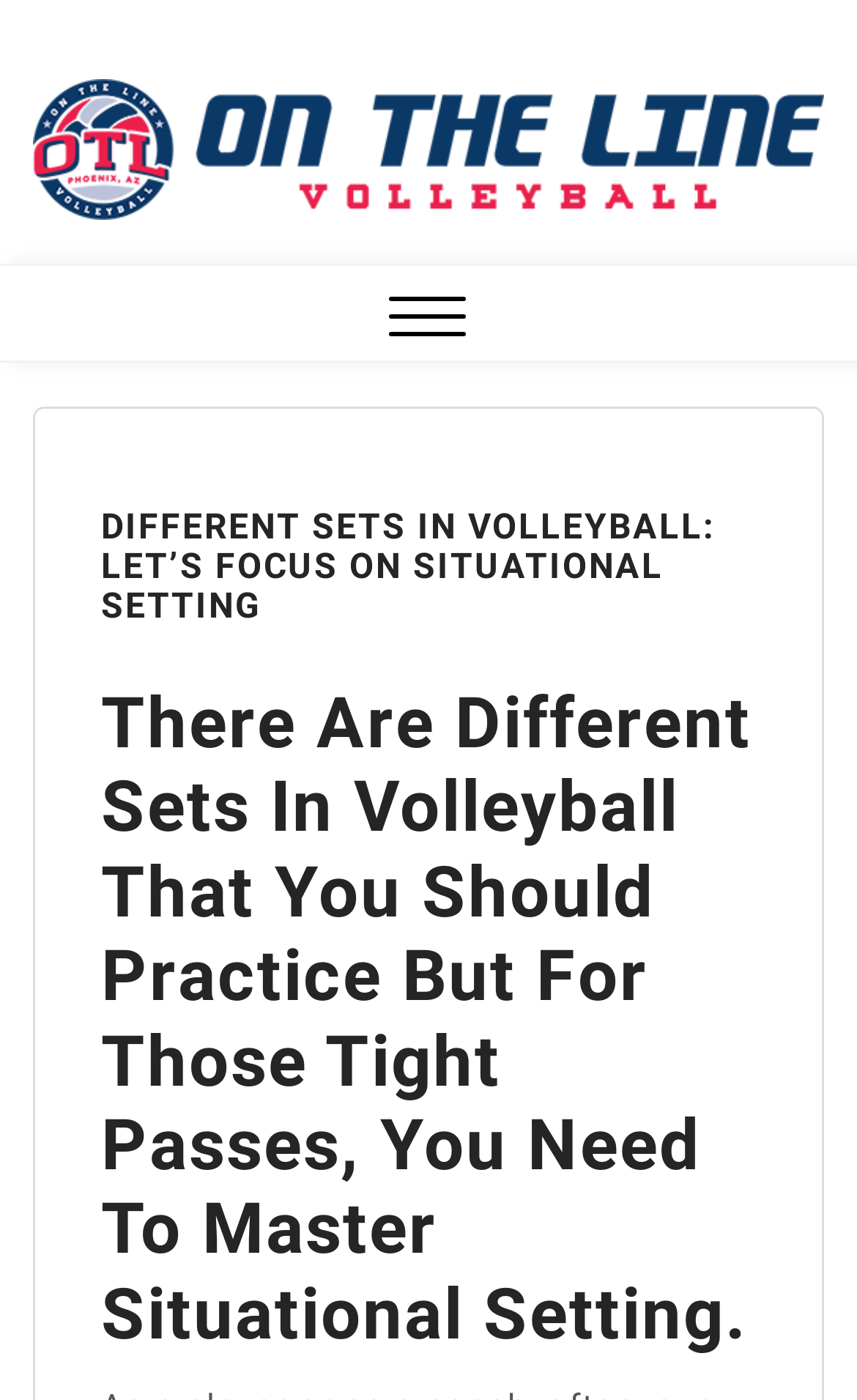Is the site logo an image or a link?
Based on the screenshot, answer the question with a single word or phrase.

Both